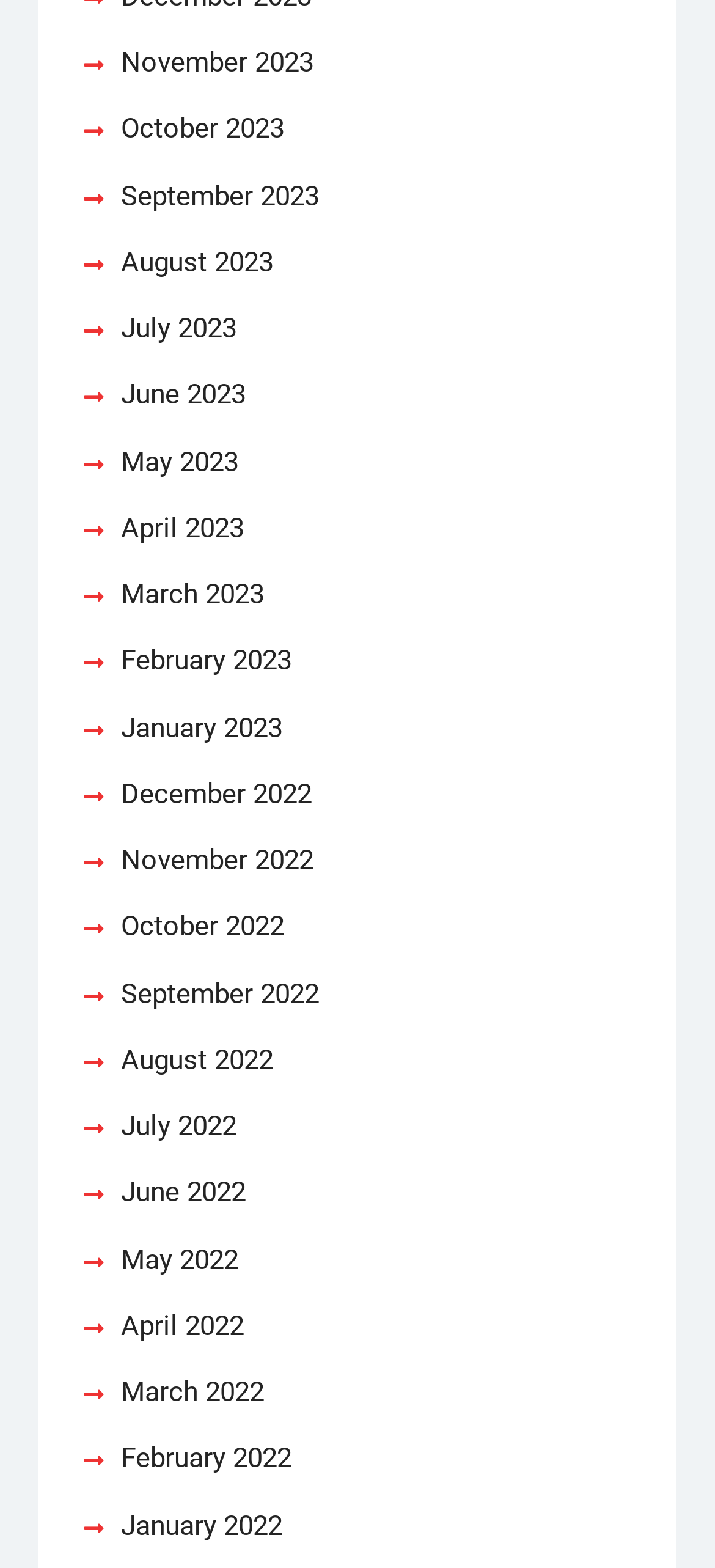What is the earliest month listed?
Please provide a detailed and thorough answer to the question.

I looked at the link elements with month and year text and found that the earliest one is January 2022, which is located at the bottom of the list.